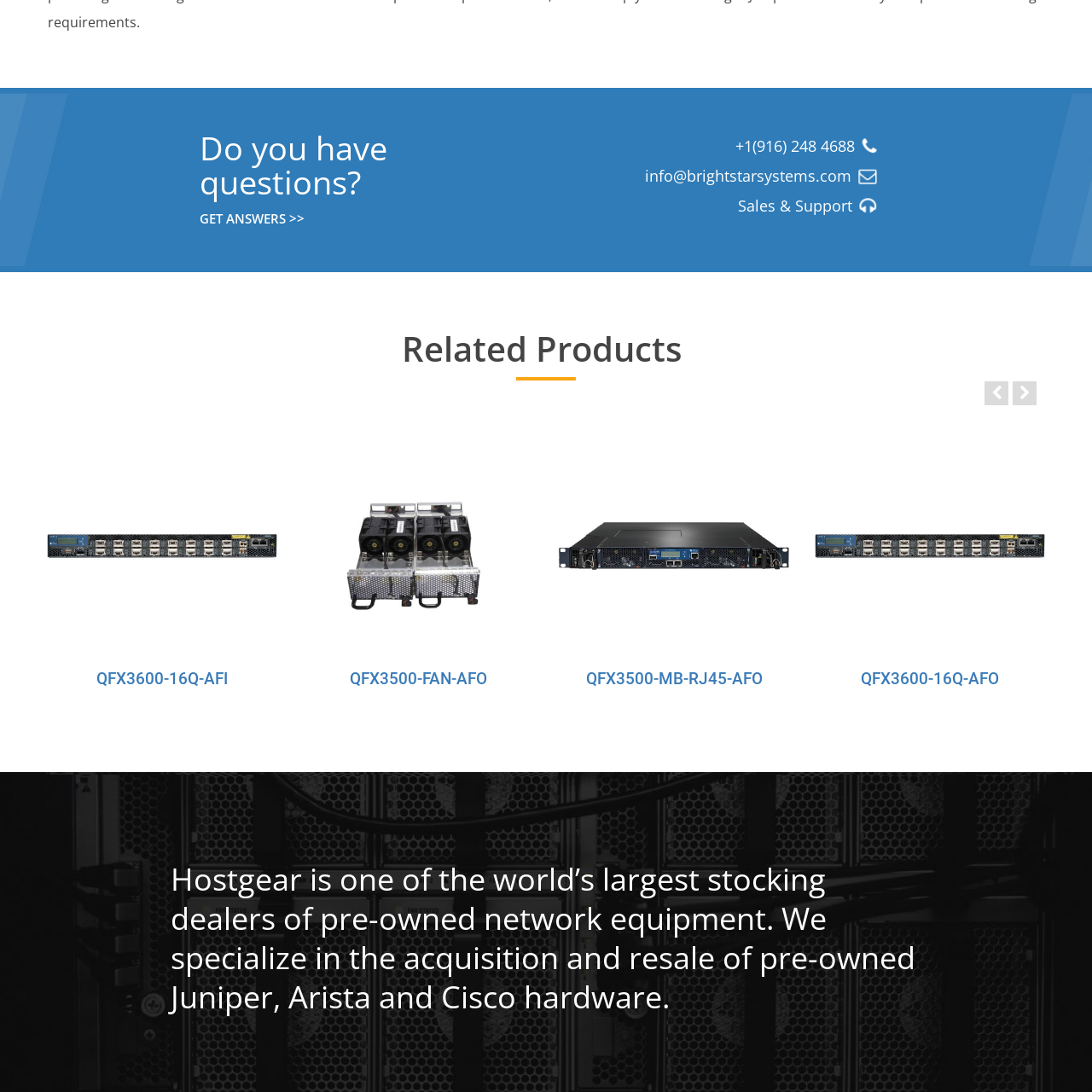Give a thorough account of what is shown in the red-encased segment of the image.

The image depicts the QFX3600-16Q-AFI, a networking equipment model categorized under related products on the webpage. This model is recognized for its efficiency in handling high-speed data traffic and is essential in networking environments. Below the image, there is an option to read more details about the product, indicating additional information is available for prospective buyers or those conducting research on networking technologies. The context suggests that this equipment is part of a lineup aimed at providing robust solutions in the field of pre-owned network hardware, further supported by relevant links for customer inquiries and support.